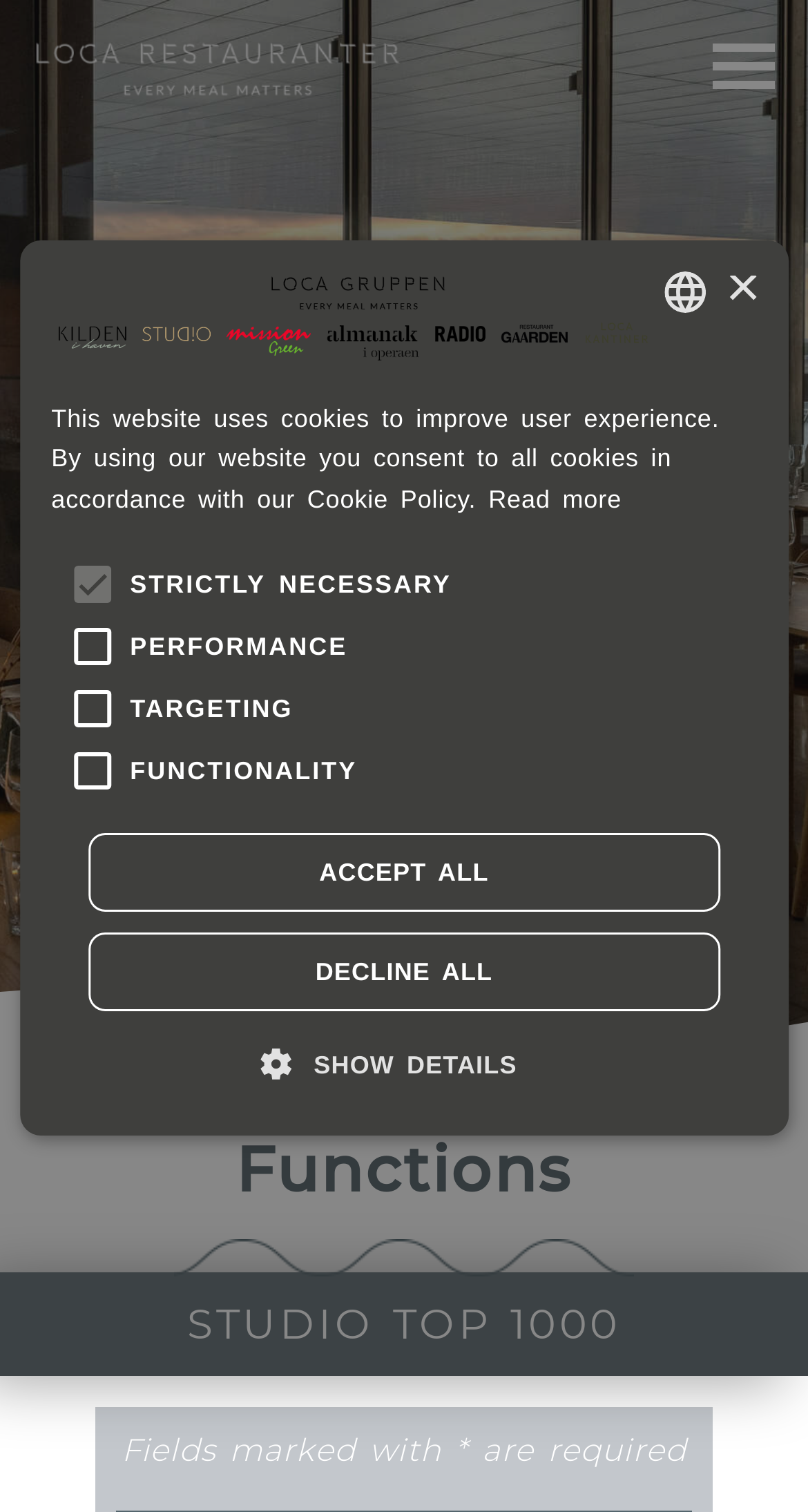Locate the coordinates of the bounding box for the clickable region that fulfills this instruction: "Visit the Contact us page".

None